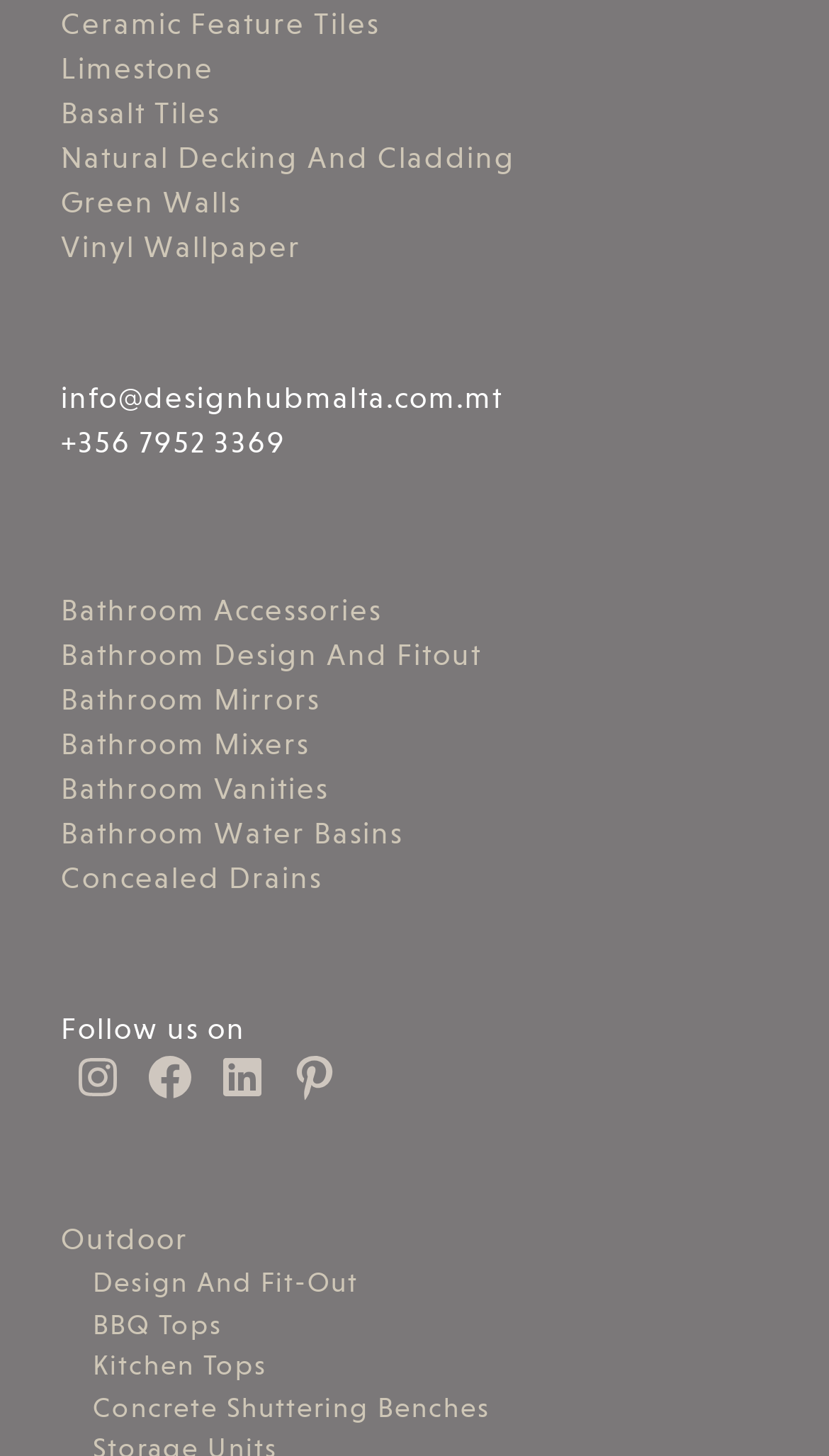Give a concise answer using one word or a phrase to the following question:
What is the last type of product listed under 'Bathroom'?

Concealed Drains